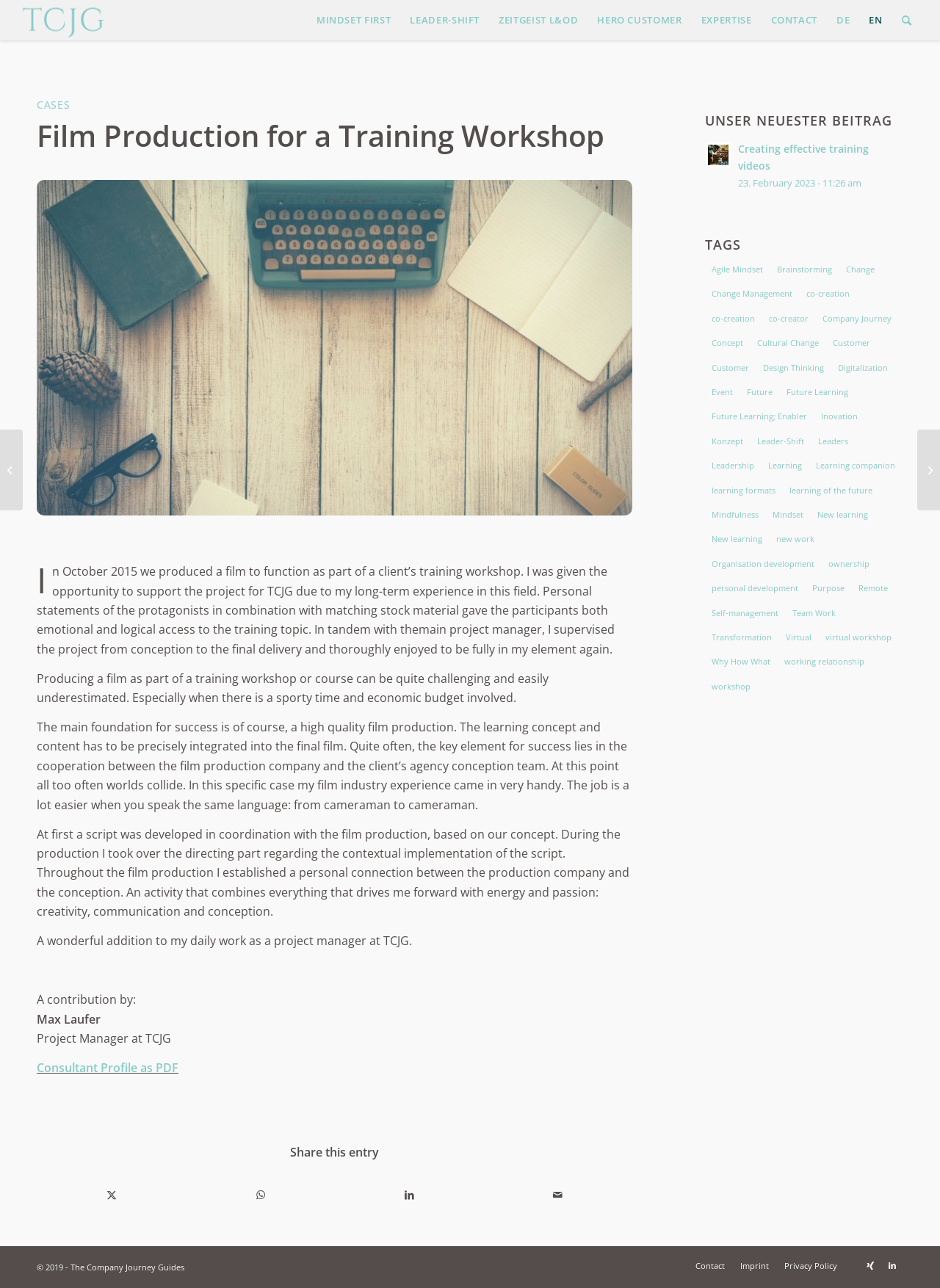Specify the bounding box coordinates of the area to click in order to execute this command: 'Share this entry on LinkedIn'. The coordinates should consist of four float numbers ranging from 0 to 1, and should be formatted as [left, top, right, bottom].

[0.357, 0.912, 0.514, 0.944]